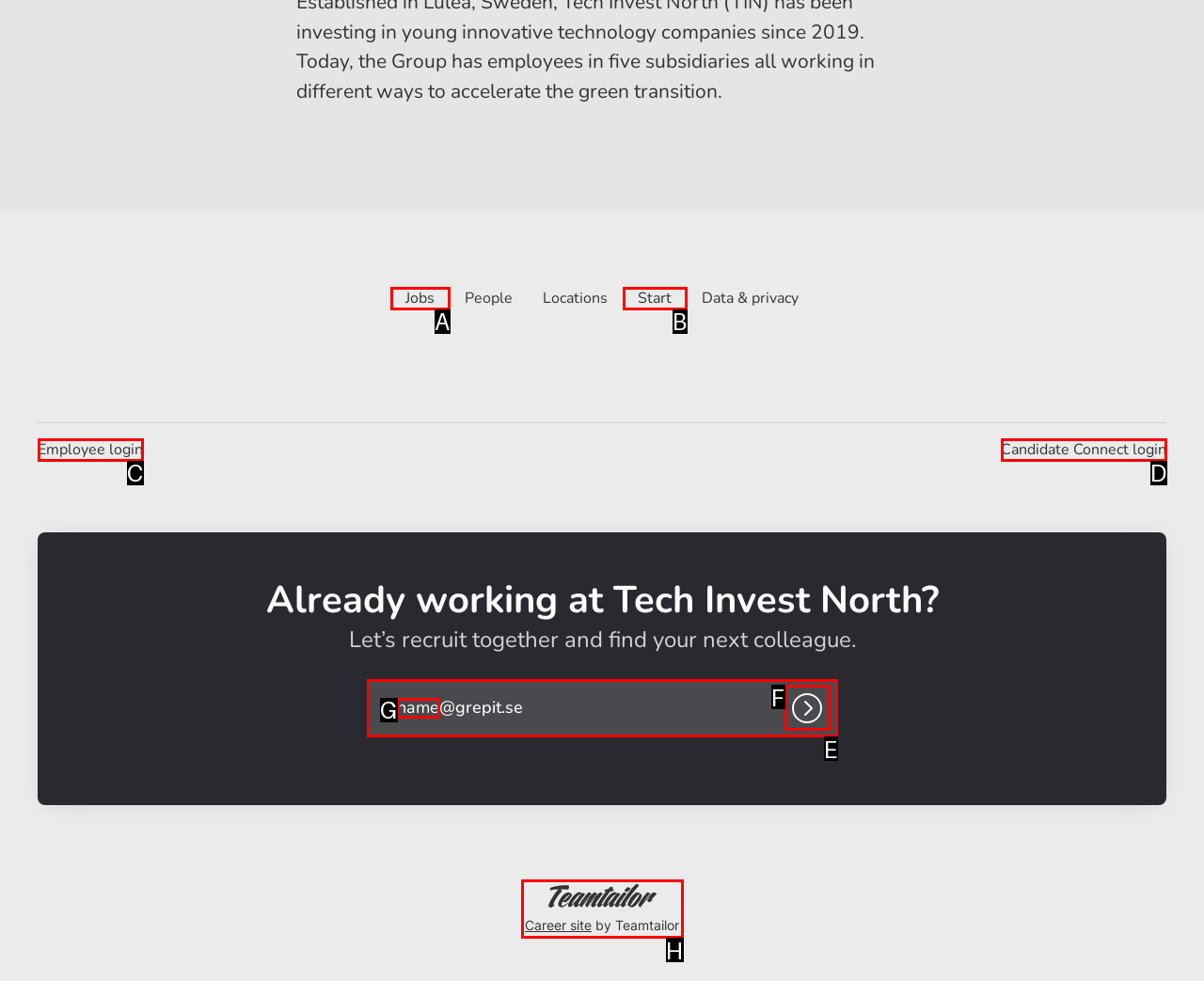Identify the HTML element that corresponds to the following description: Employee login. Provide the letter of the correct option from the presented choices.

C